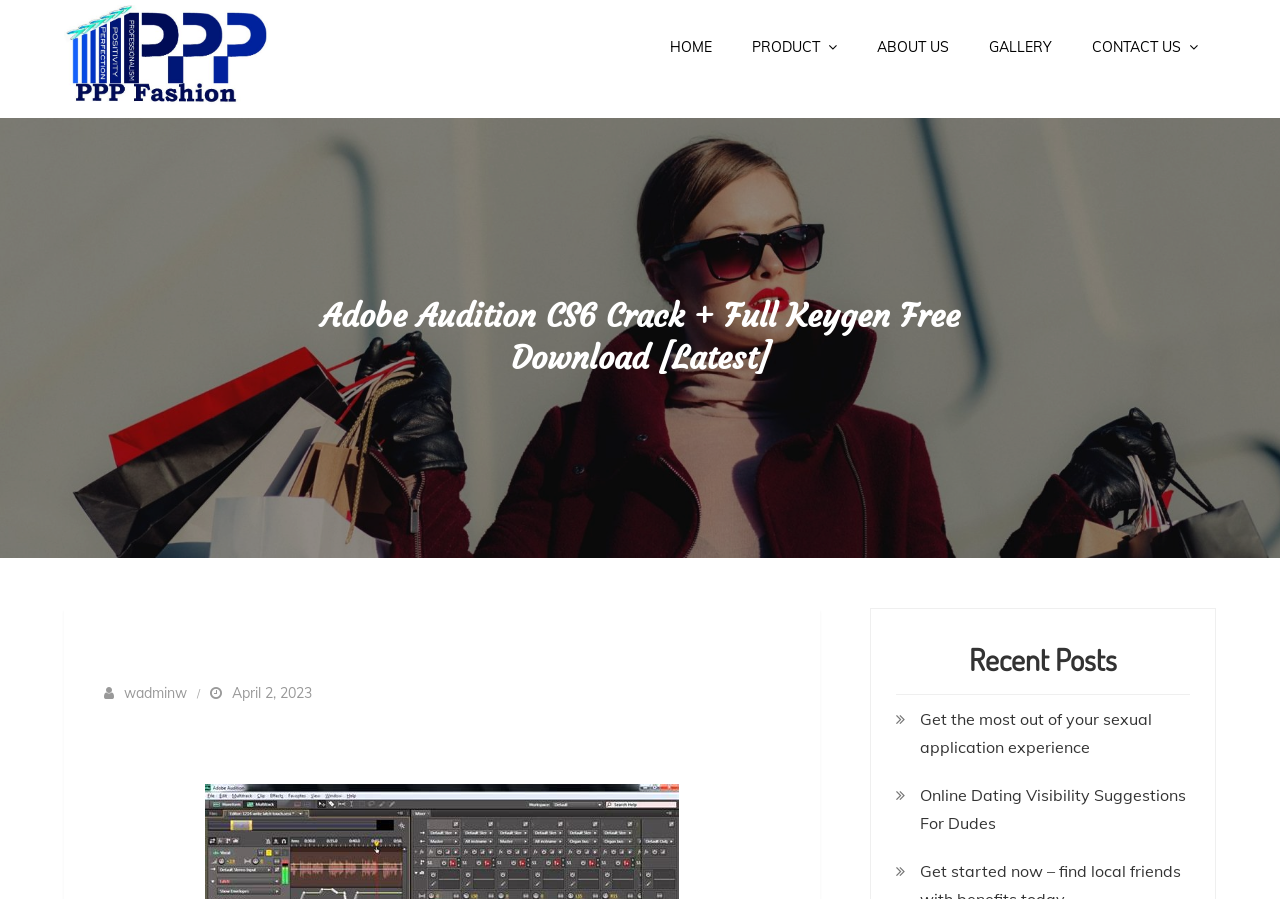Find the bounding box coordinates for the area you need to click to carry out the instruction: "visit PPP FASHION". The coordinates should be four float numbers between 0 and 1, indicated as [left, top, right, bottom].

[0.05, 0.048, 0.21, 0.07]